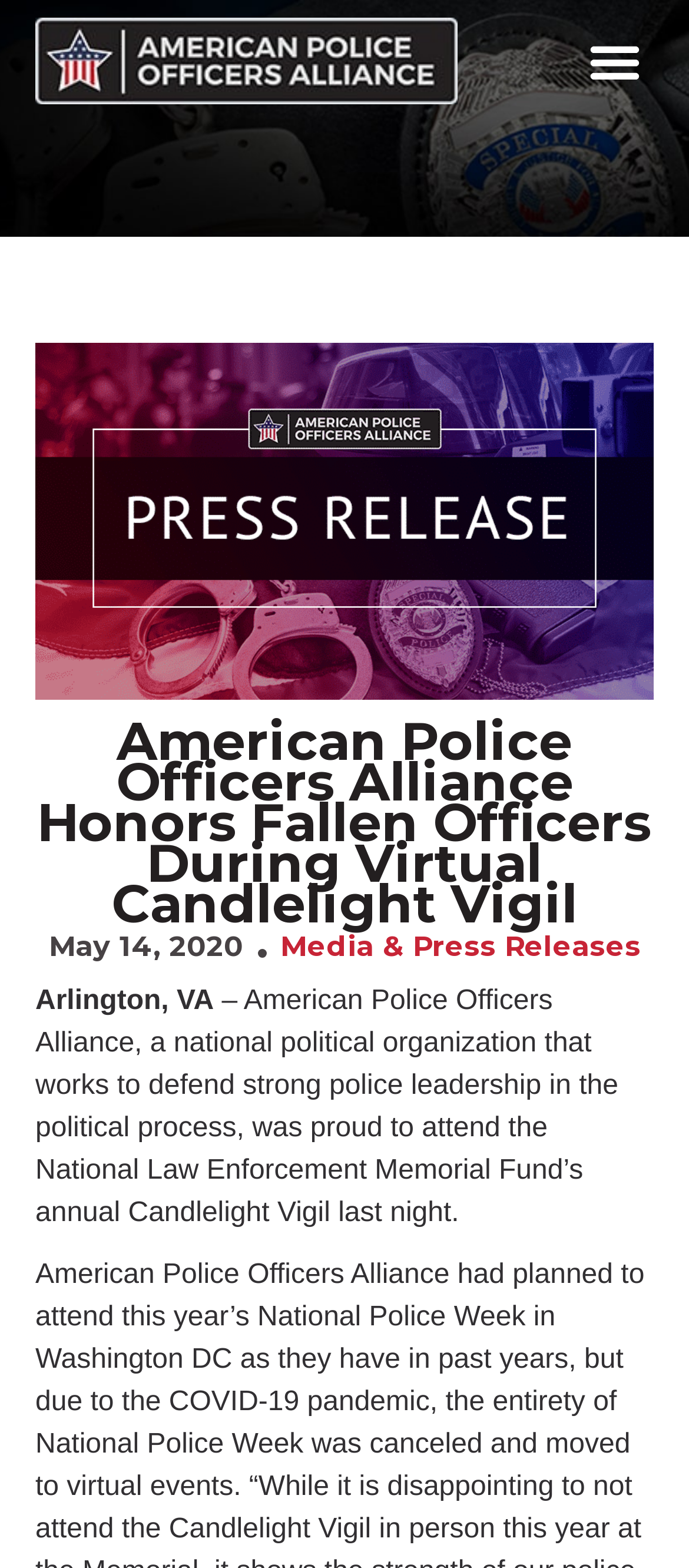Answer the question in a single word or phrase:
What is the name of the organization?

American Police Officers Alliance